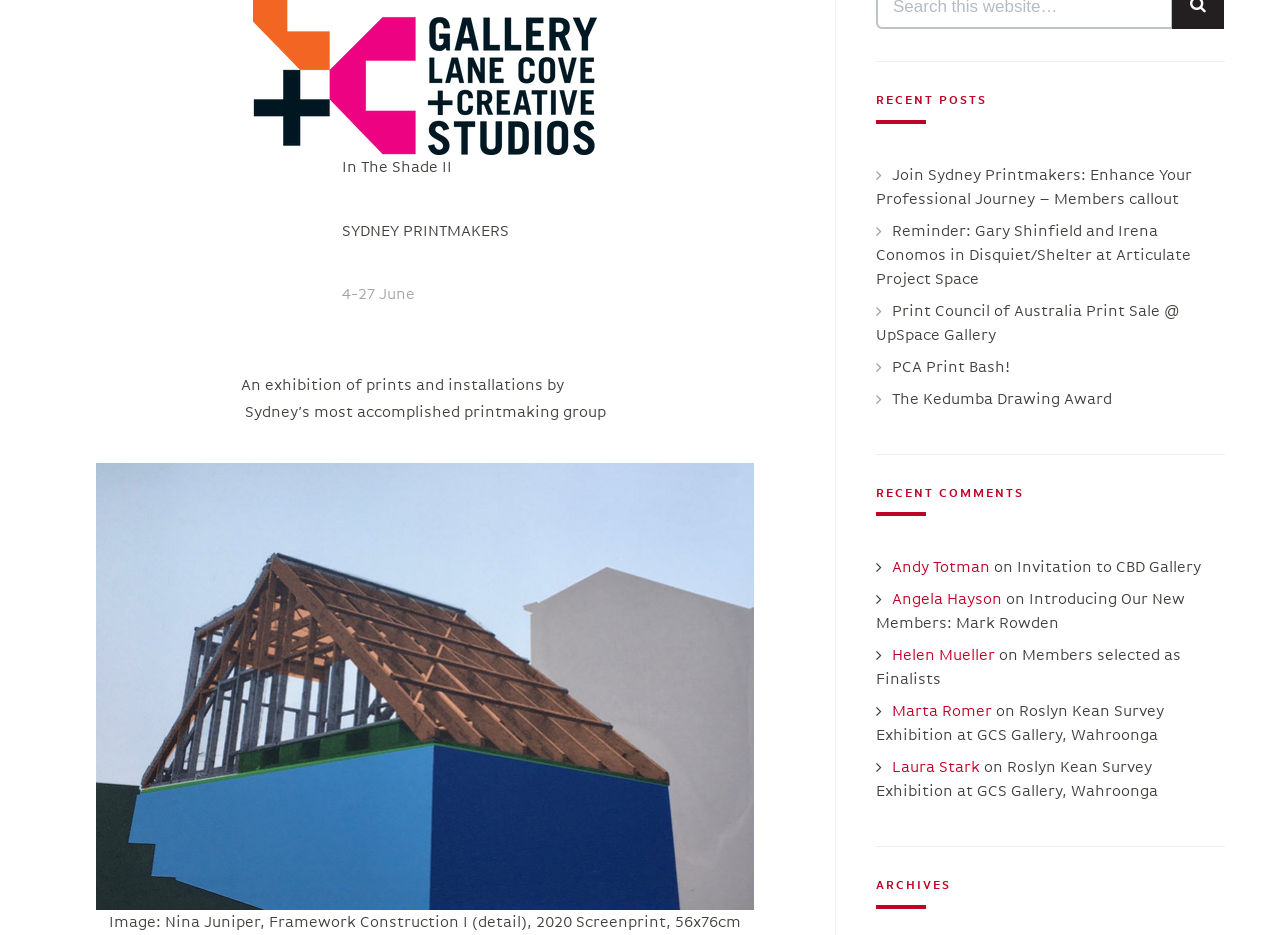Please find the bounding box for the UI component described as follows: "PCA Print Bash!".

[0.697, 0.385, 0.789, 0.402]